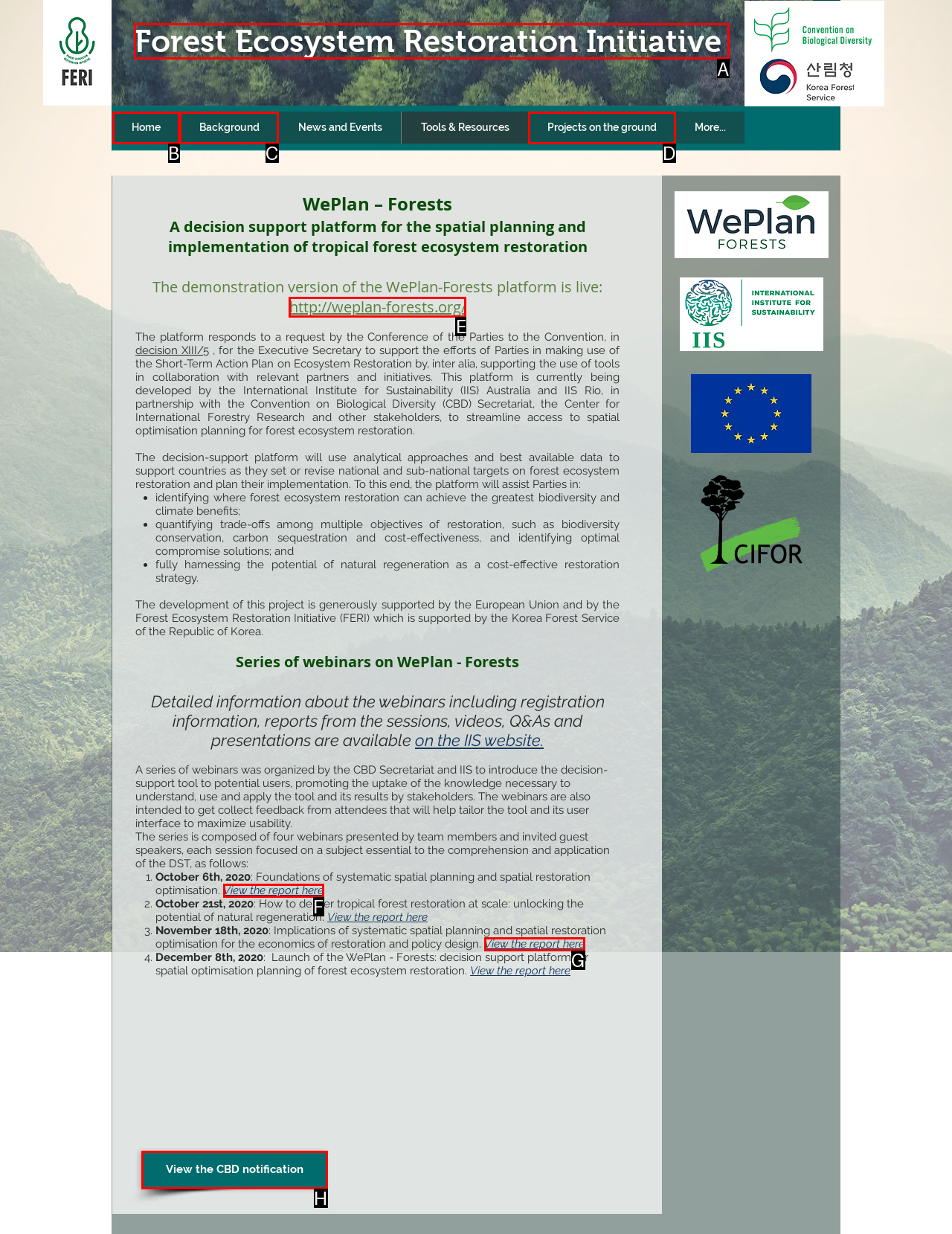Identify the appropriate lettered option to execute the following task: Learn more about the Forest Ecosystem Restoration Initiative
Respond with the letter of the selected choice.

A